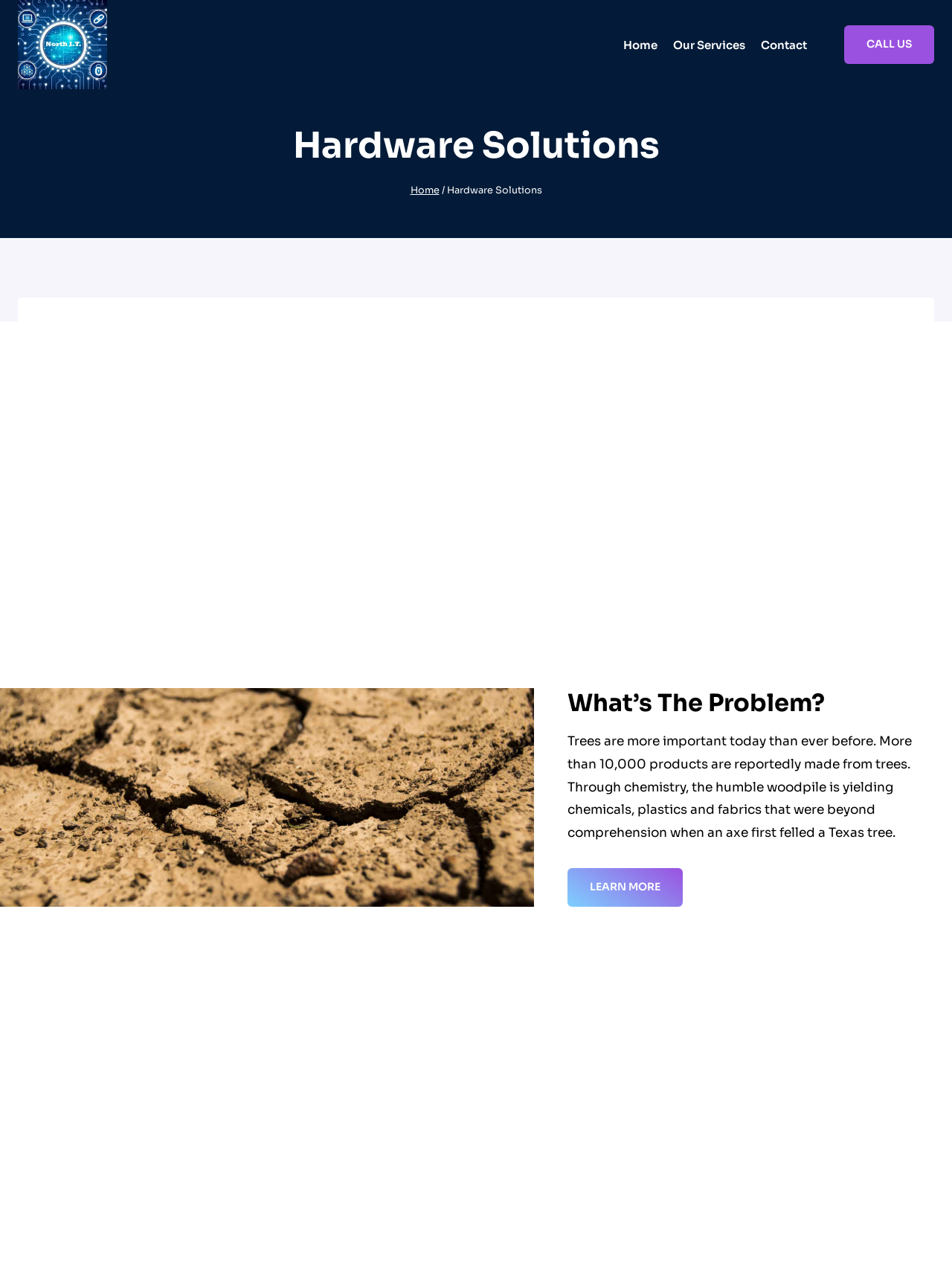What is the problem being discussed?
Using the image, answer in one word or phrase.

Importance of trees